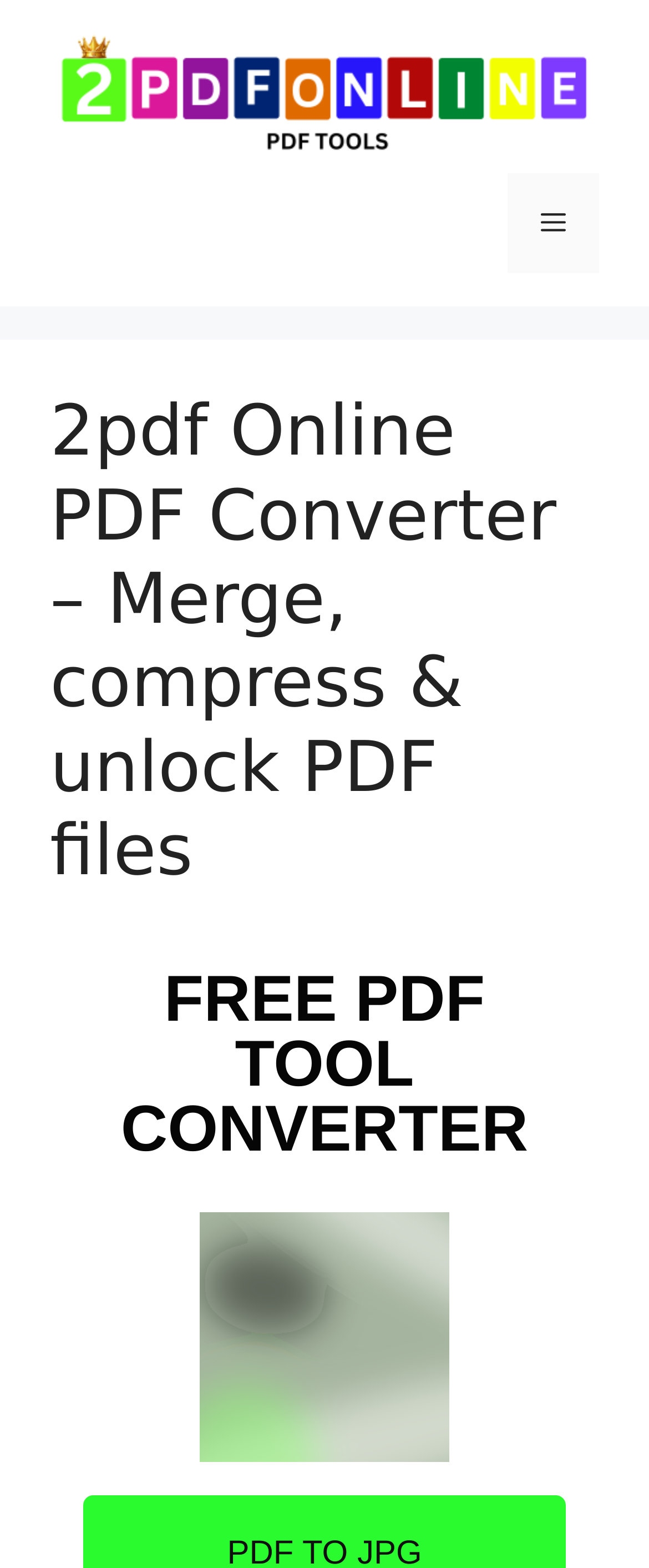What is the topic of the 'FREE PDF TOOL CONVERTER' section?
Please answer the question as detailed as possible.

The 'FREE PDF TOOL CONVERTER' section is a prominent heading on the webpage, and it is likely related to the topic of PDF conversion, which is a key feature of the website.